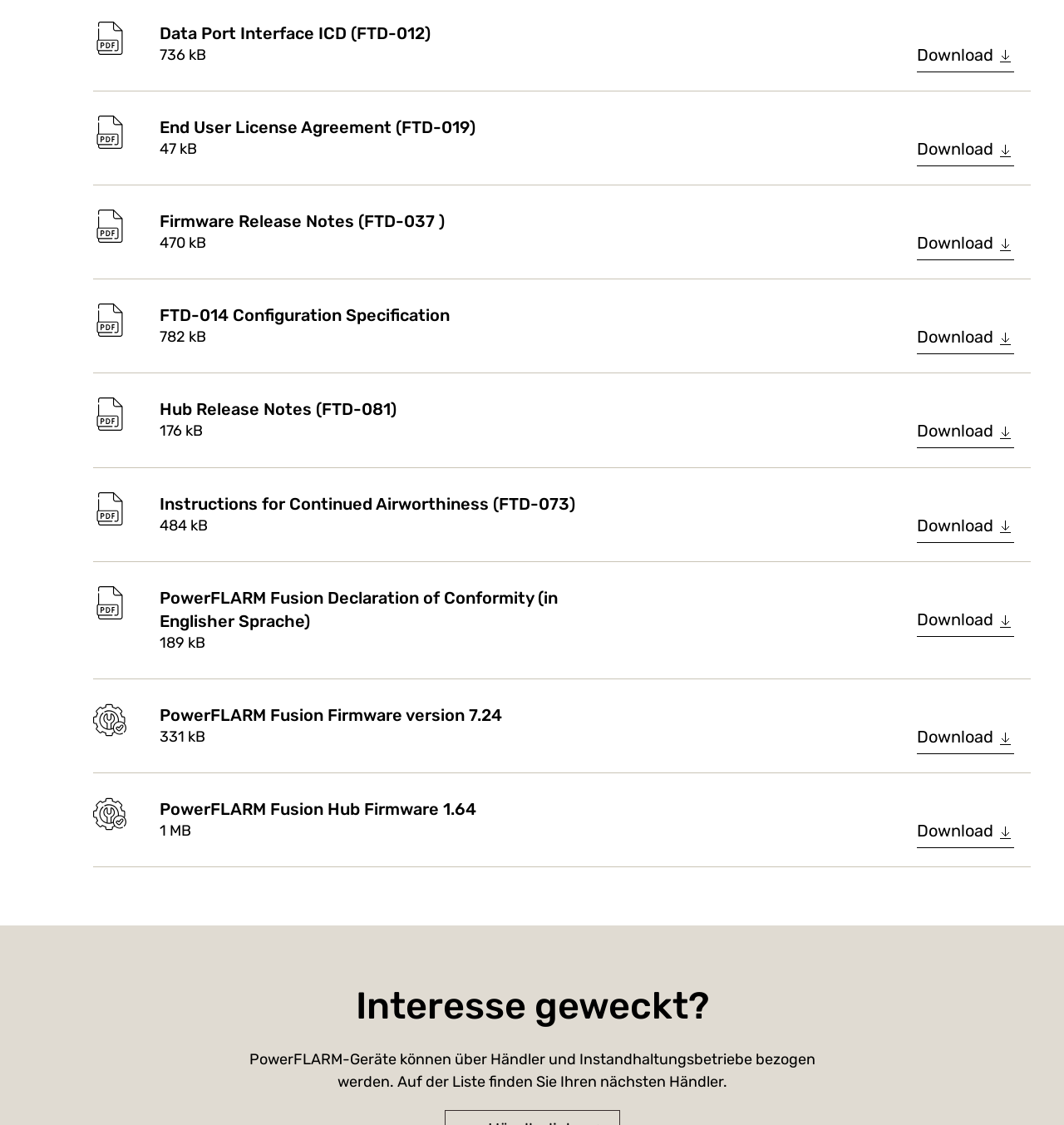With reference to the screenshot, provide a detailed response to the question below:
What is the purpose of the webpage?

The webpage appears to be a resource page for PowerFLARM devices, providing downloads for various documents and firmware versions related to these devices. The presence of multiple download links and headings indicating different types of documents and firmware versions suggests this purpose.